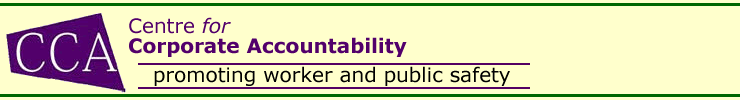Please analyze the image and give a detailed answer to the question:
What is the purpose of the CCA according to the banner?

The caption states that the text 'promoting worker and public safety' is underscored by a black line, which highlights the CCA's mission, implying that this is the primary purpose of the organization.